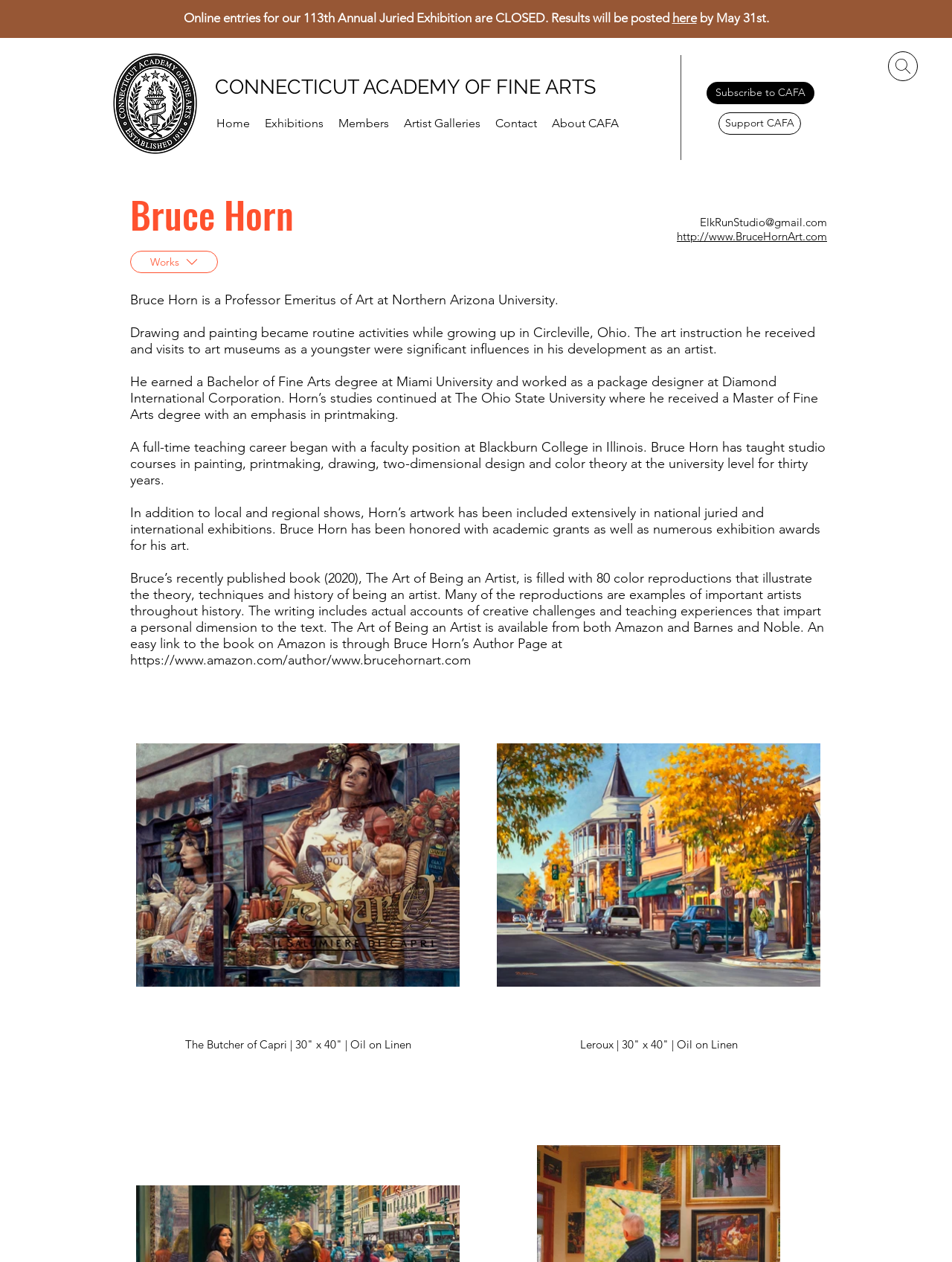Please locate the clickable area by providing the bounding box coordinates to follow this instruction: "Click the 'here' link to view the results of the 113th Annual Juried Exhibition".

[0.706, 0.008, 0.732, 0.02]